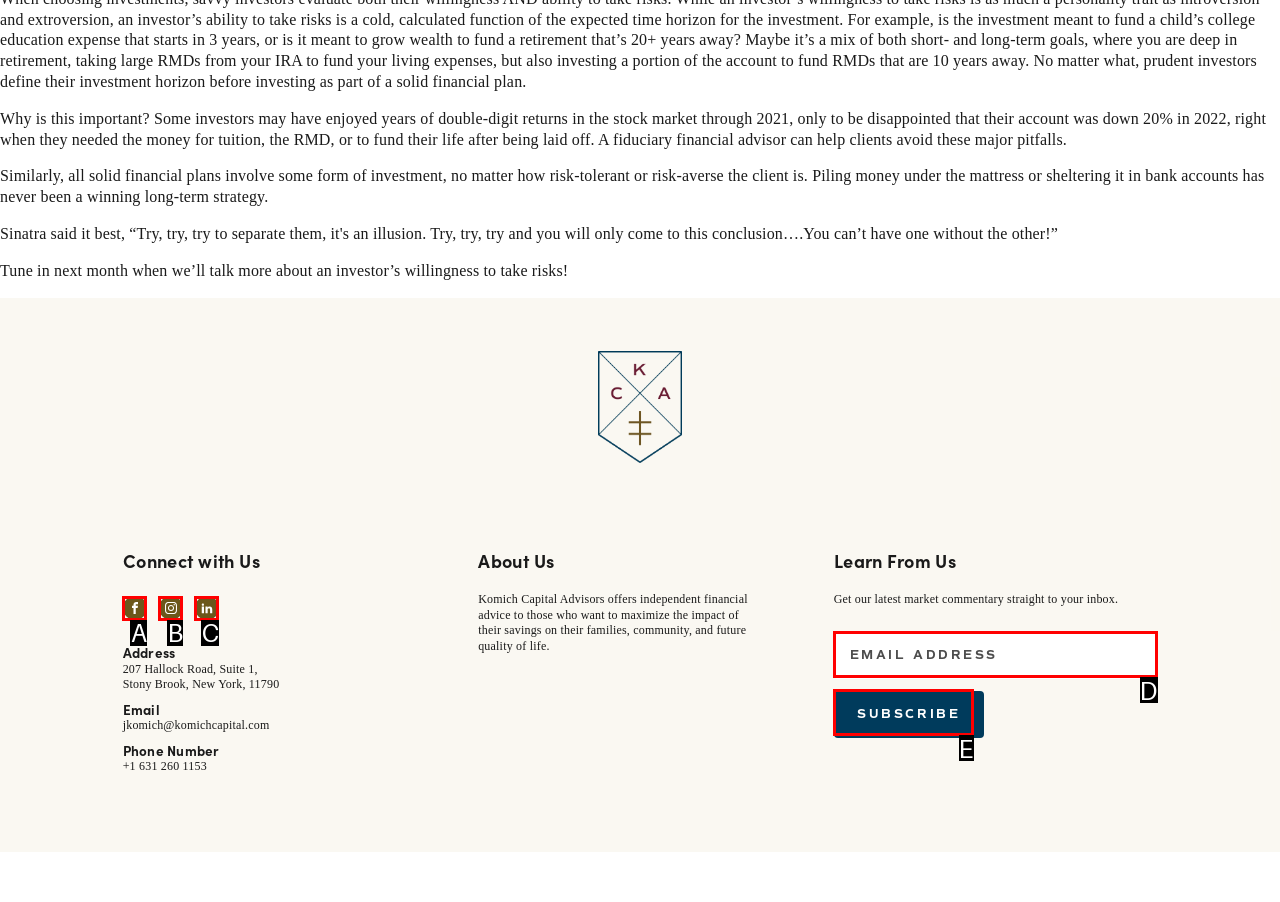Using the description: Visit our Instagram, find the best-matching HTML element. Indicate your answer with the letter of the chosen option.

B